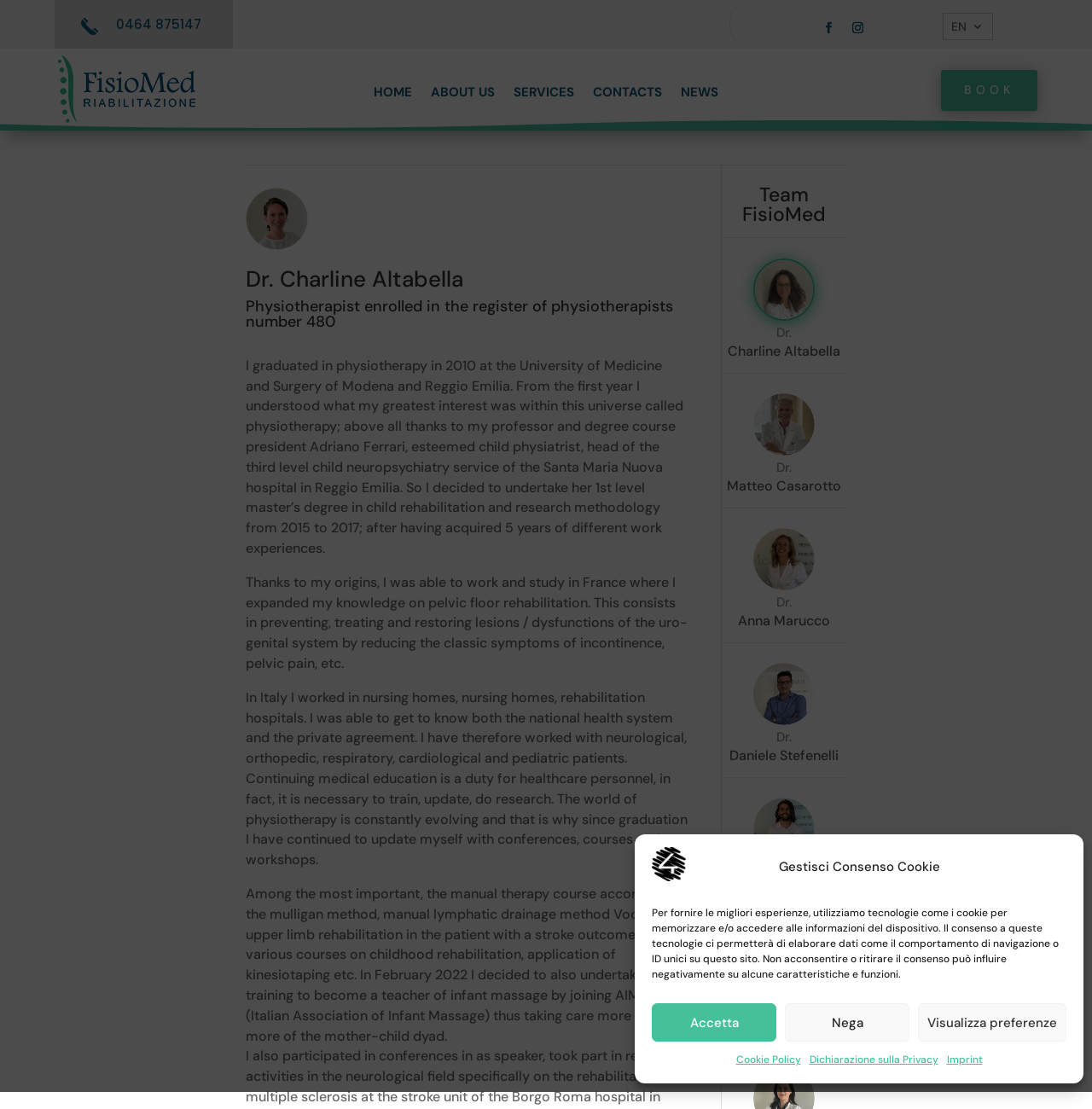Using the element description: "Dichiarazione sulla Privacy", determine the bounding box coordinates for the specified UI element. The coordinates should be four float numbers between 0 and 1, [left, top, right, bottom].

[0.741, 0.947, 0.859, 0.965]